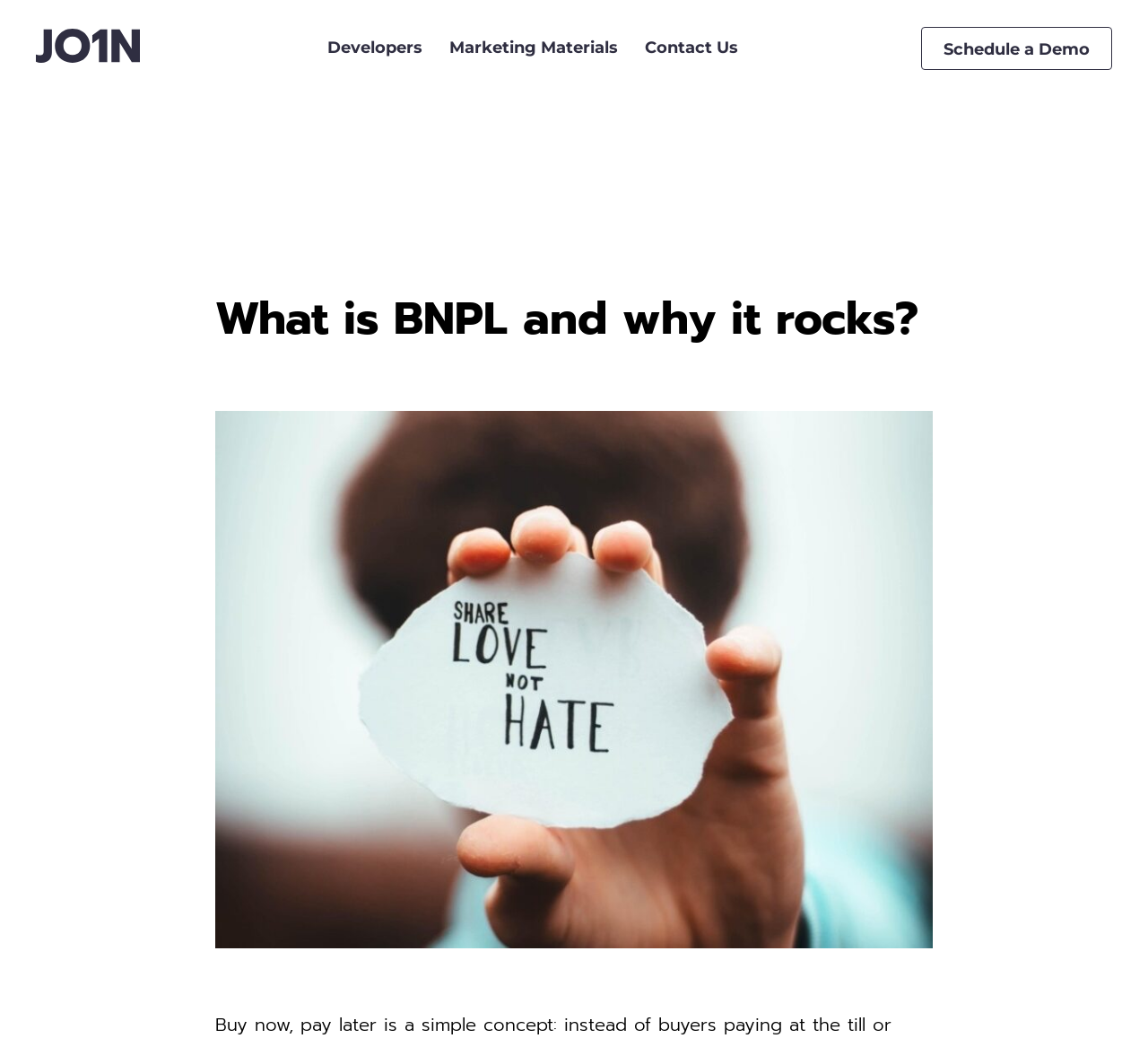Explain in detail what is displayed on the webpage.

The webpage is about "What is BNPL and why it rocks?" from JO1N-COM. At the top left, there are four links: an empty link, followed by "Developers", "Marketing Materials", and "Contact Us". To the right of these links, there is a call-to-action button labeled "Schedule a Demo". 

Below these elements, there is a main heading that repeats the title "What is BNPL and why it rocks?". Underneath the heading, there is a large figure or image that takes up most of the remaining space on the page.